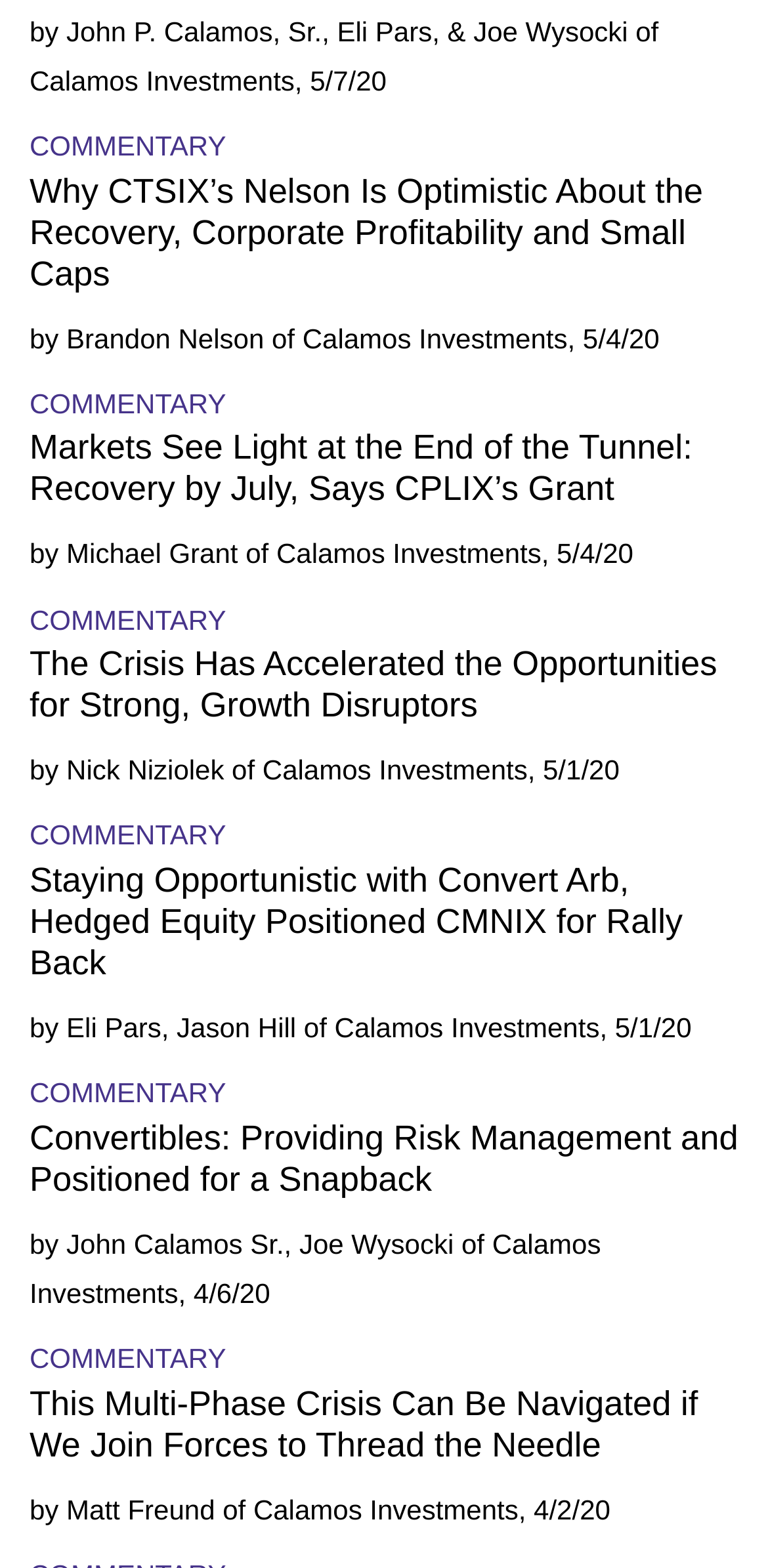Please specify the bounding box coordinates of the clickable region to carry out the following instruction: "Learn about markets seeing light at the end of the tunnel". The coordinates should be four float numbers between 0 and 1, in the format [left, top, right, bottom].

[0.038, 0.273, 0.962, 0.326]